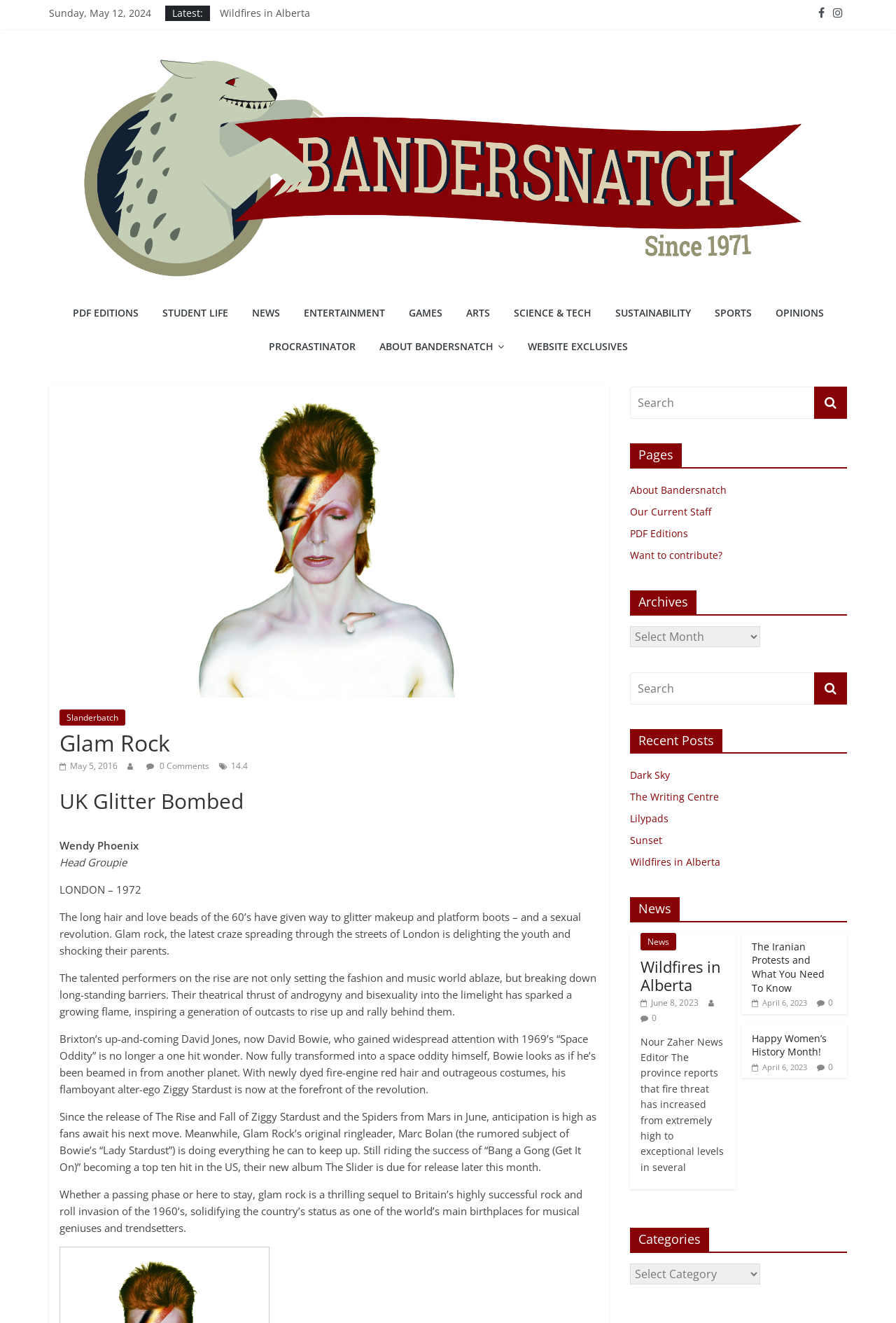Locate the bounding box coordinates of the clickable area to execute the instruction: "Learn more about The Rosicrucian Enlightenment". Provide the coordinates as four float numbers between 0 and 1, represented as [left, top, right, bottom].

None